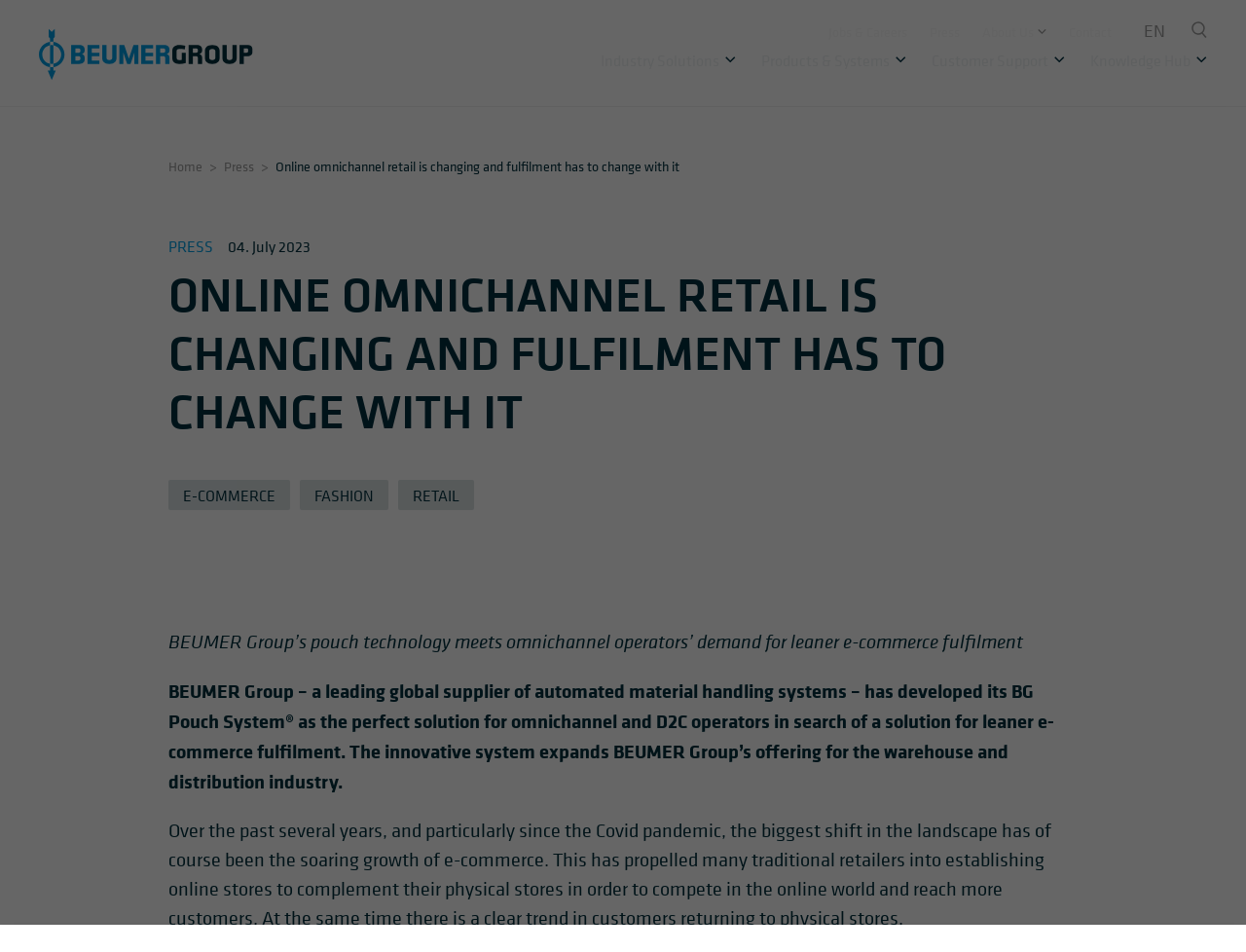Provide your answer to the question using just one word or phrase: How many buttons are there in the top navigation menu?

5